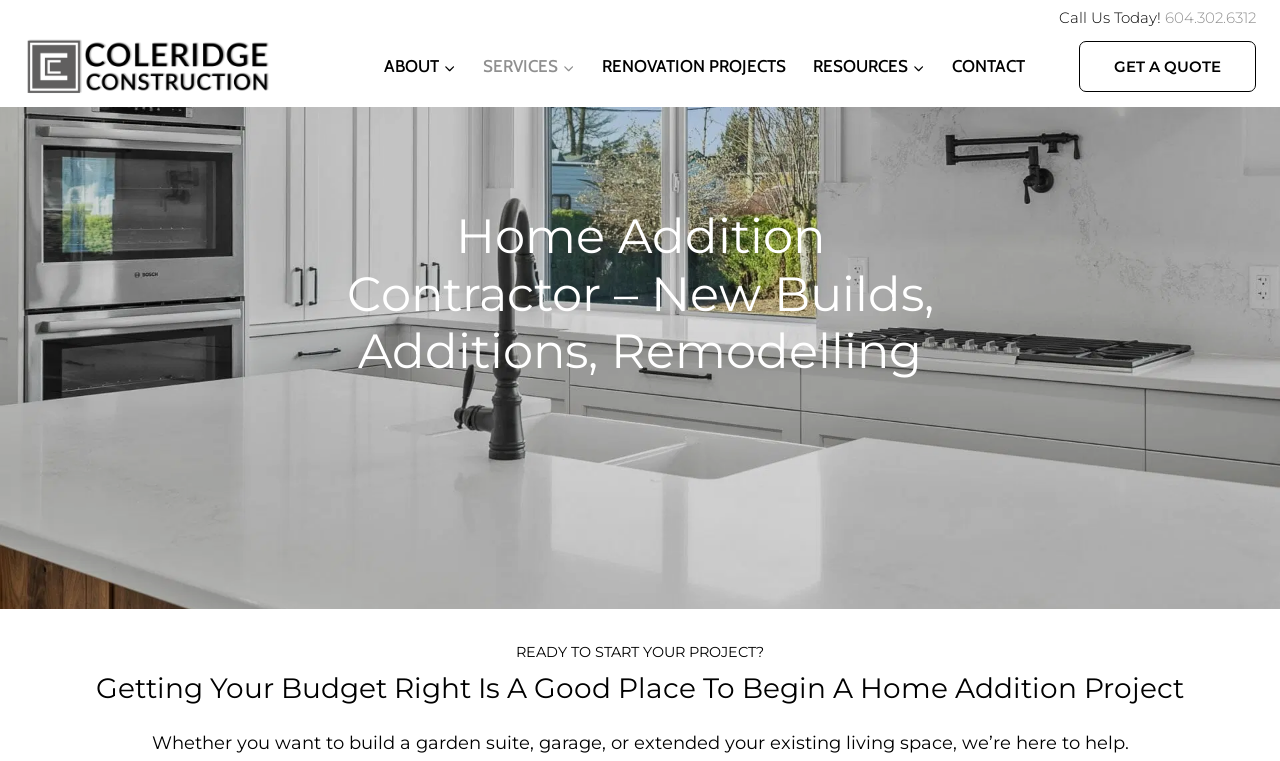Can you pinpoint the bounding box coordinates for the clickable element required for this instruction: "Click the company logo"? The coordinates should be four float numbers between 0 and 1, i.e., [left, top, right, bottom].

[0.019, 0.047, 0.214, 0.127]